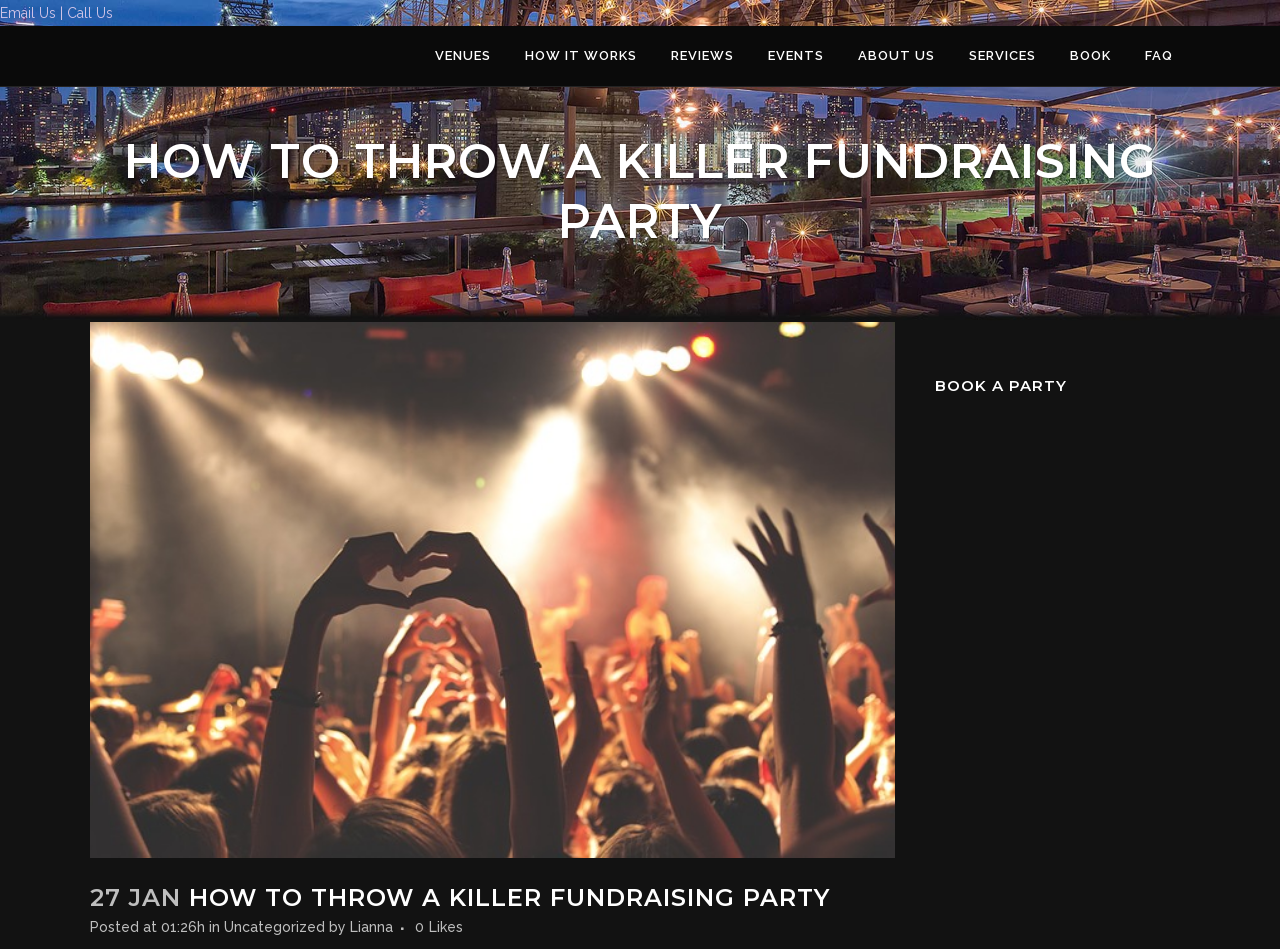Please identify the bounding box coordinates for the region that you need to click to follow this instruction: "Learn how it works".

[0.397, 0.027, 0.511, 0.091]